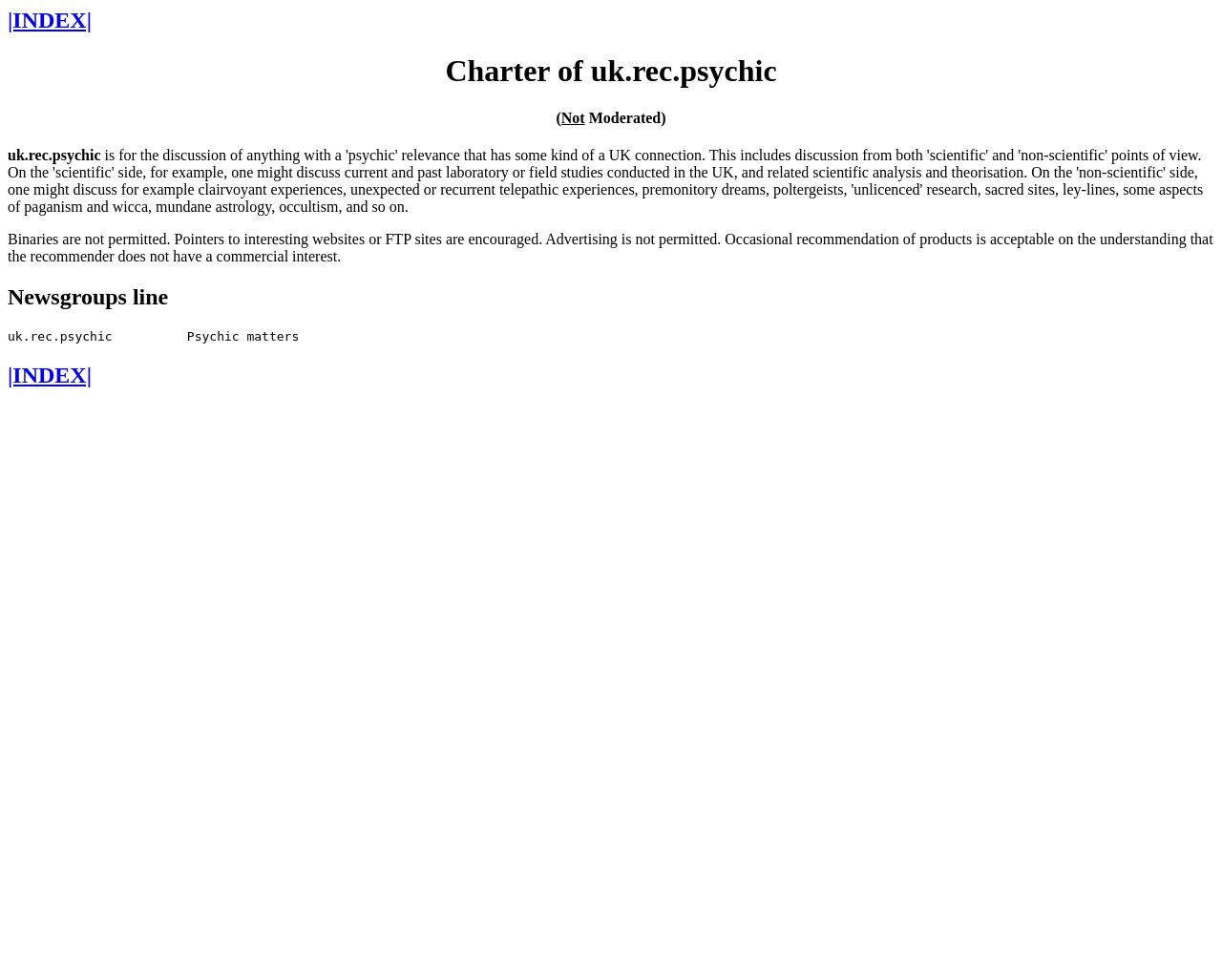Given the element description "|INDEX|" in the screenshot, predict the bounding box coordinates of that UI element.

[0.006, 0.008, 0.075, 0.033]